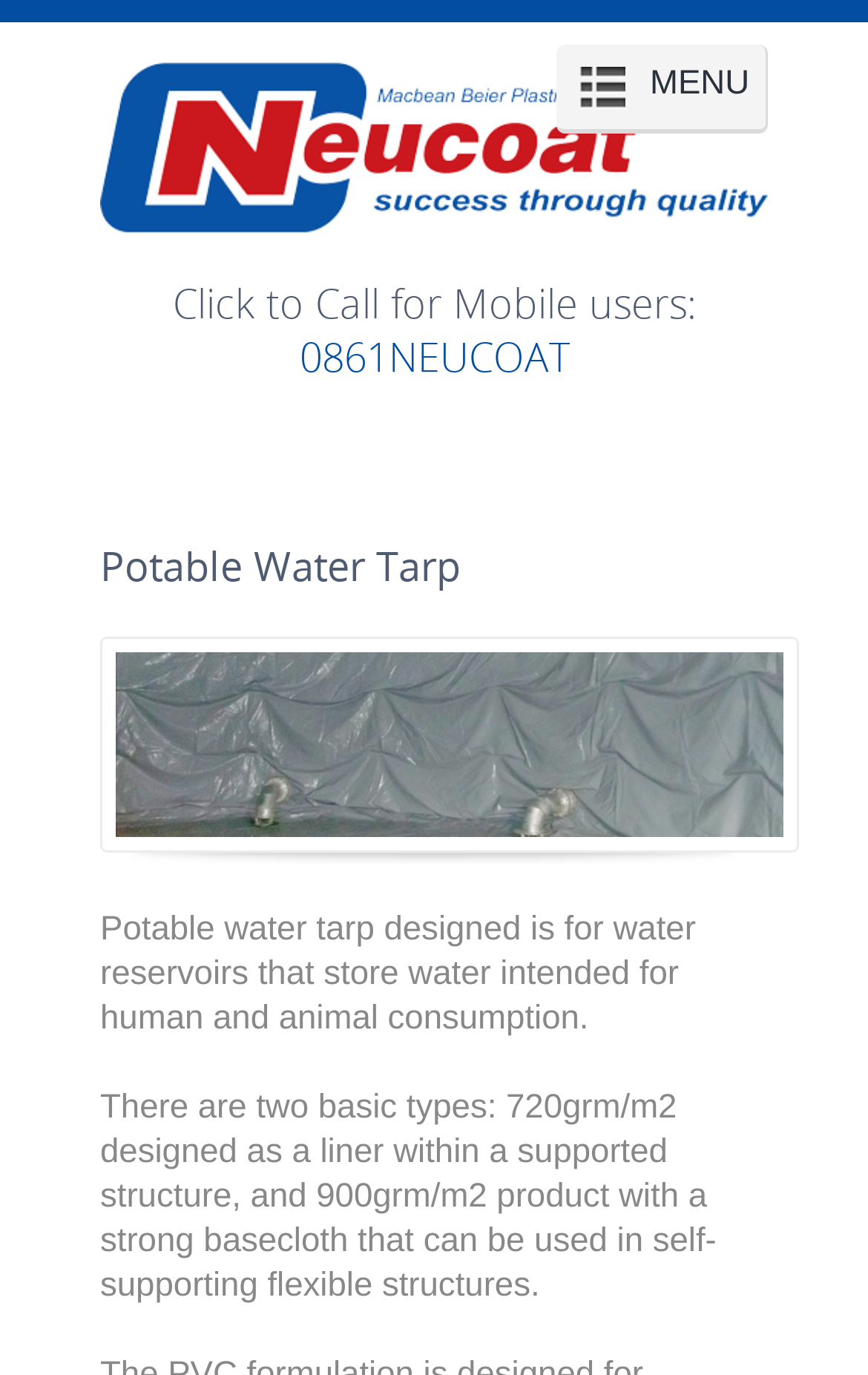What is the purpose of the potable water tarp?
Provide a detailed answer to the question, using the image to inform your response.

Based on the webpage, the potable water tarp is designed for water reservoirs that store water intended for human and animal consumption, as stated in the static text element.